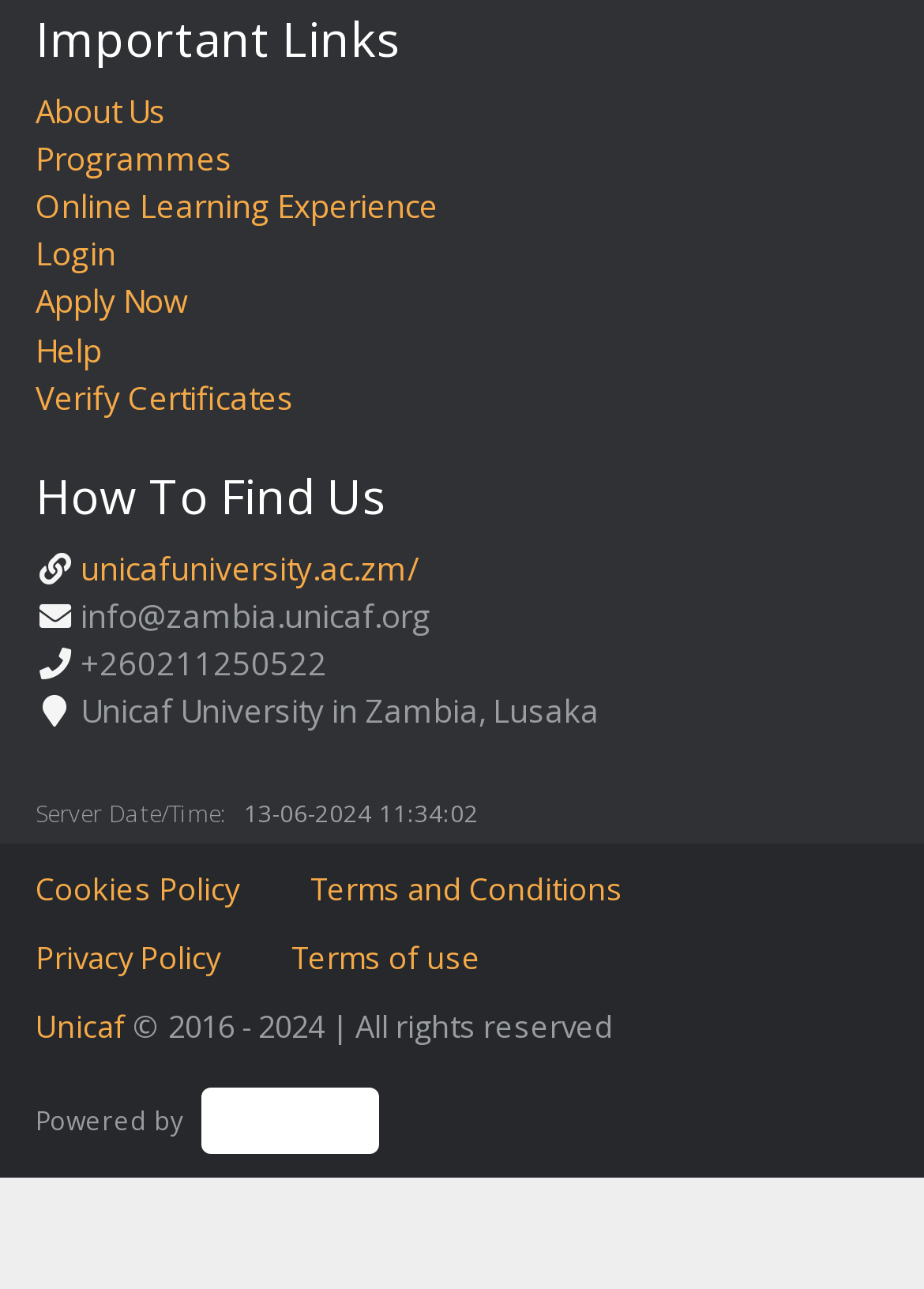What is the contact email address?
Answer the question with just one word or phrase using the image.

info@zambia.unicaf.org